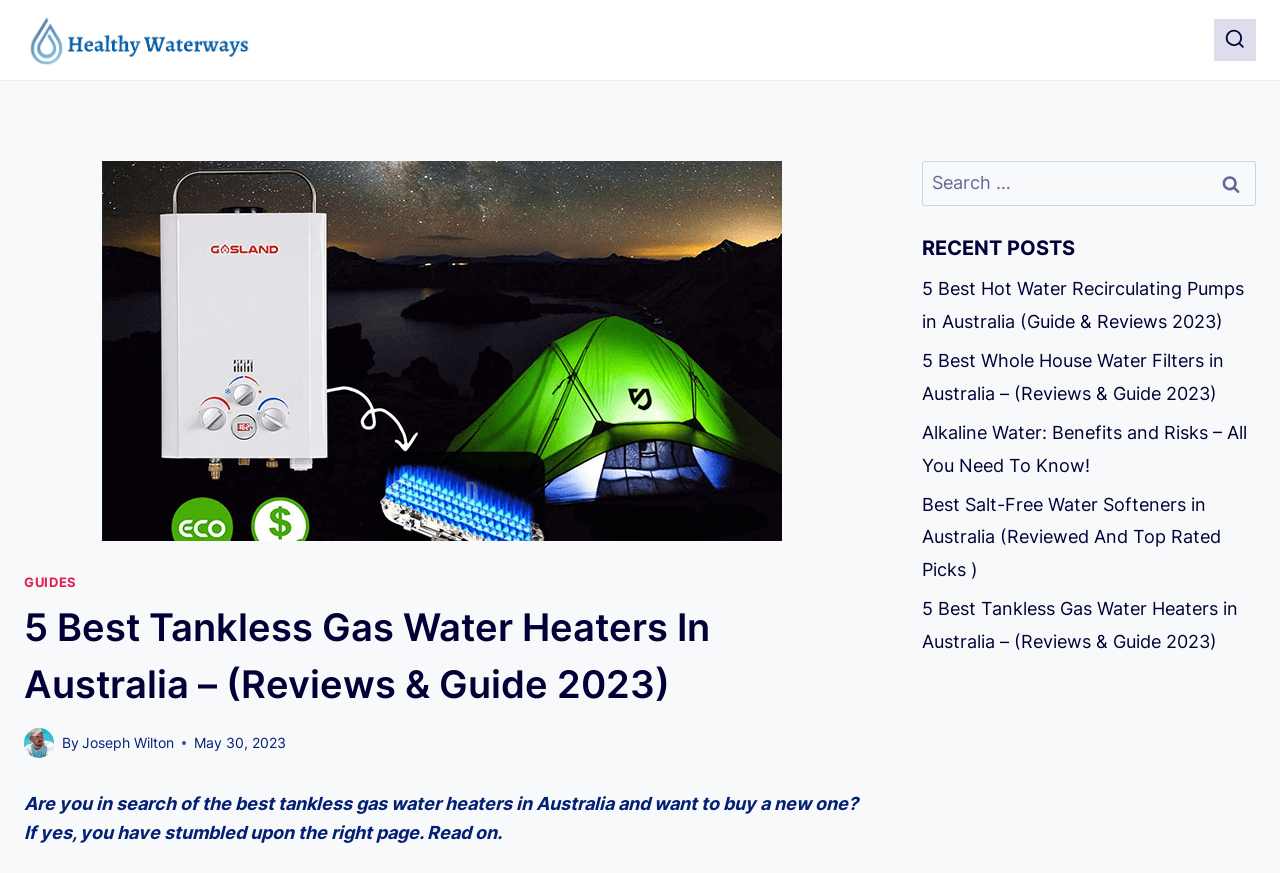How many recent posts are listed?
Using the picture, provide a one-word or short phrase answer.

4